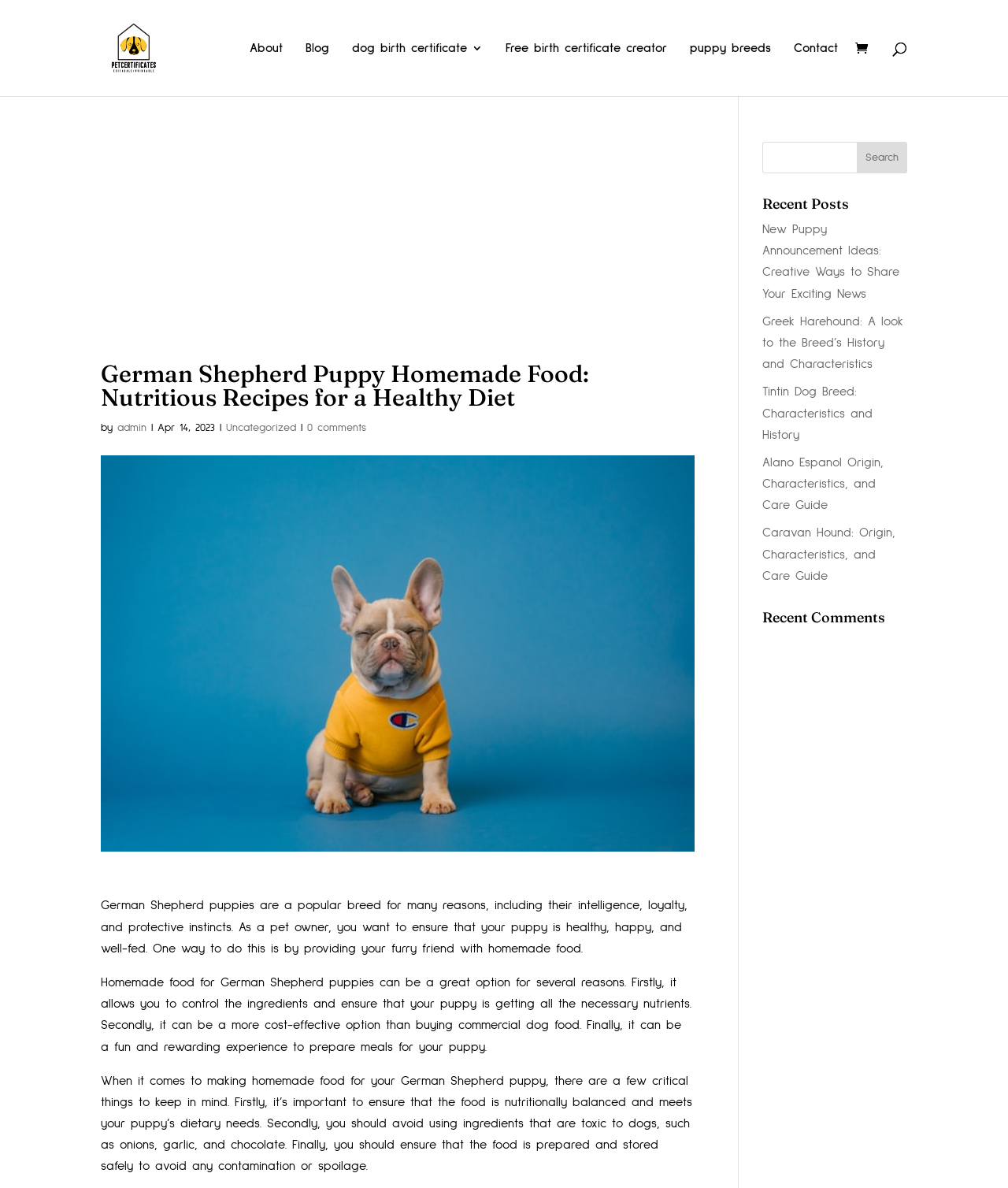Locate the bounding box coordinates of the clickable region to complete the following instruction: "Click the Industries link."

None